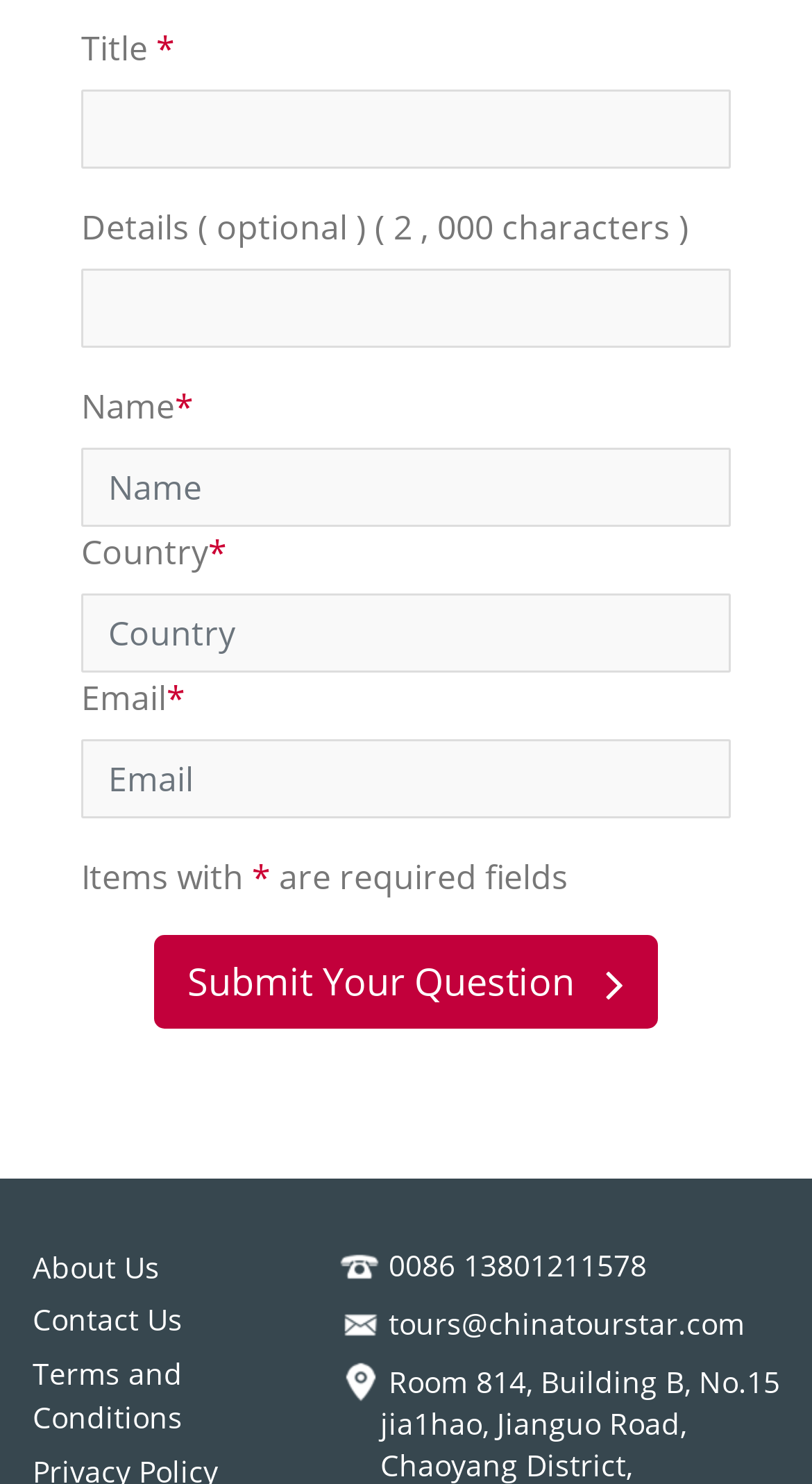Answer the question below in one word or phrase:
What is the email address provided on the webpage?

tours@chinatourstar.com